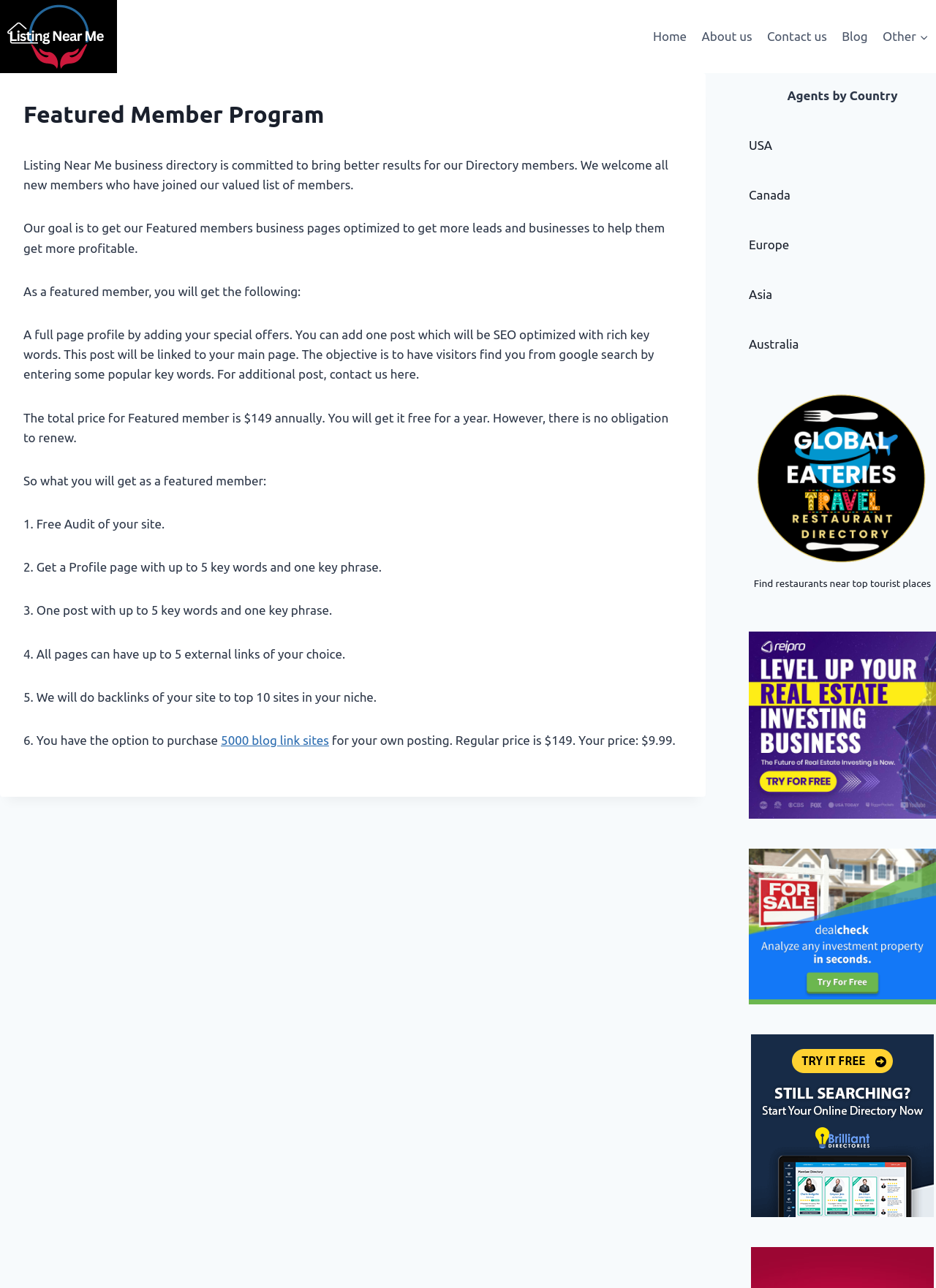Carefully observe the image and respond to the question with a detailed answer:
What is the purpose of the Featured Member Program?

The purpose of the Featured Member Program can be inferred from the text 'Our goal is to get our Featured members business pages optimized to get more leads and businesses to help them get more profitable.' which is located in the main article section of the webpage.